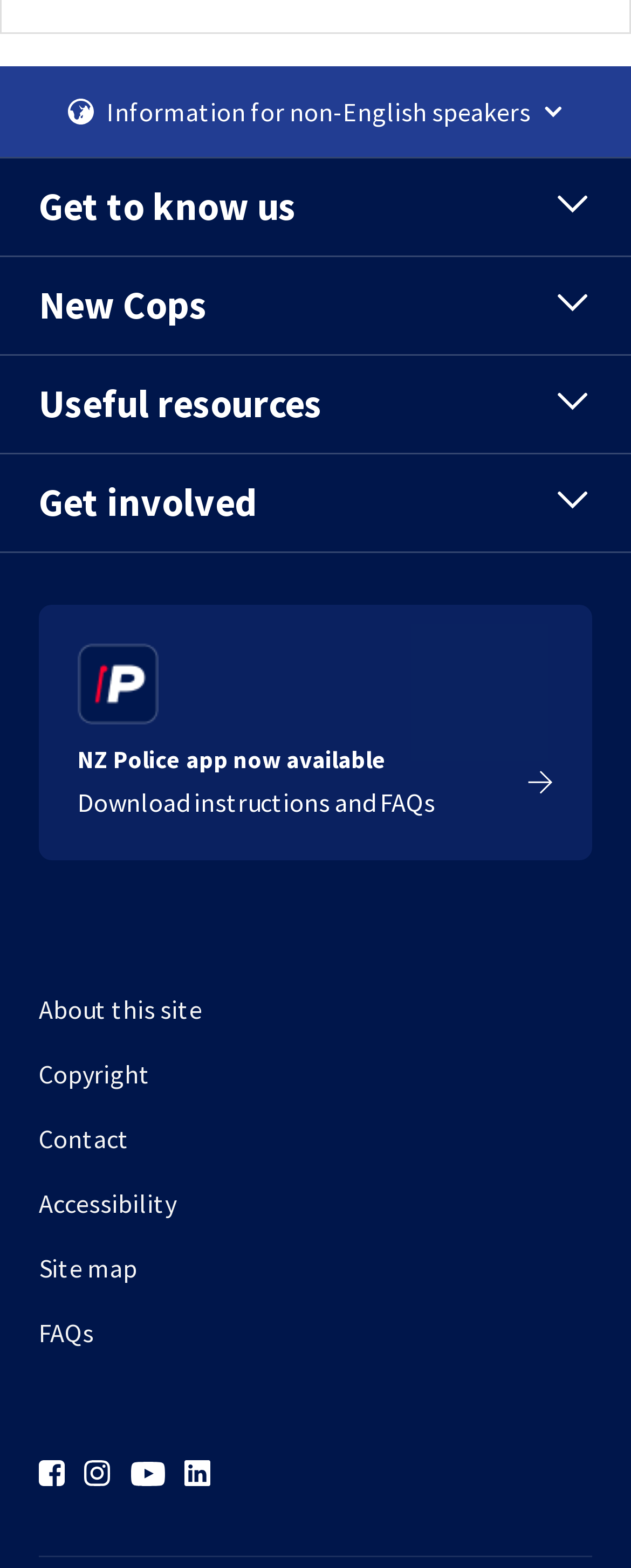Identify the bounding box for the given UI element using the description provided. Coordinates should be in the format (top-left x, top-left y, bottom-right x, bottom-right y) and must be between 0 and 1. Here is the description: Contact

[0.062, 0.714, 0.938, 0.755]